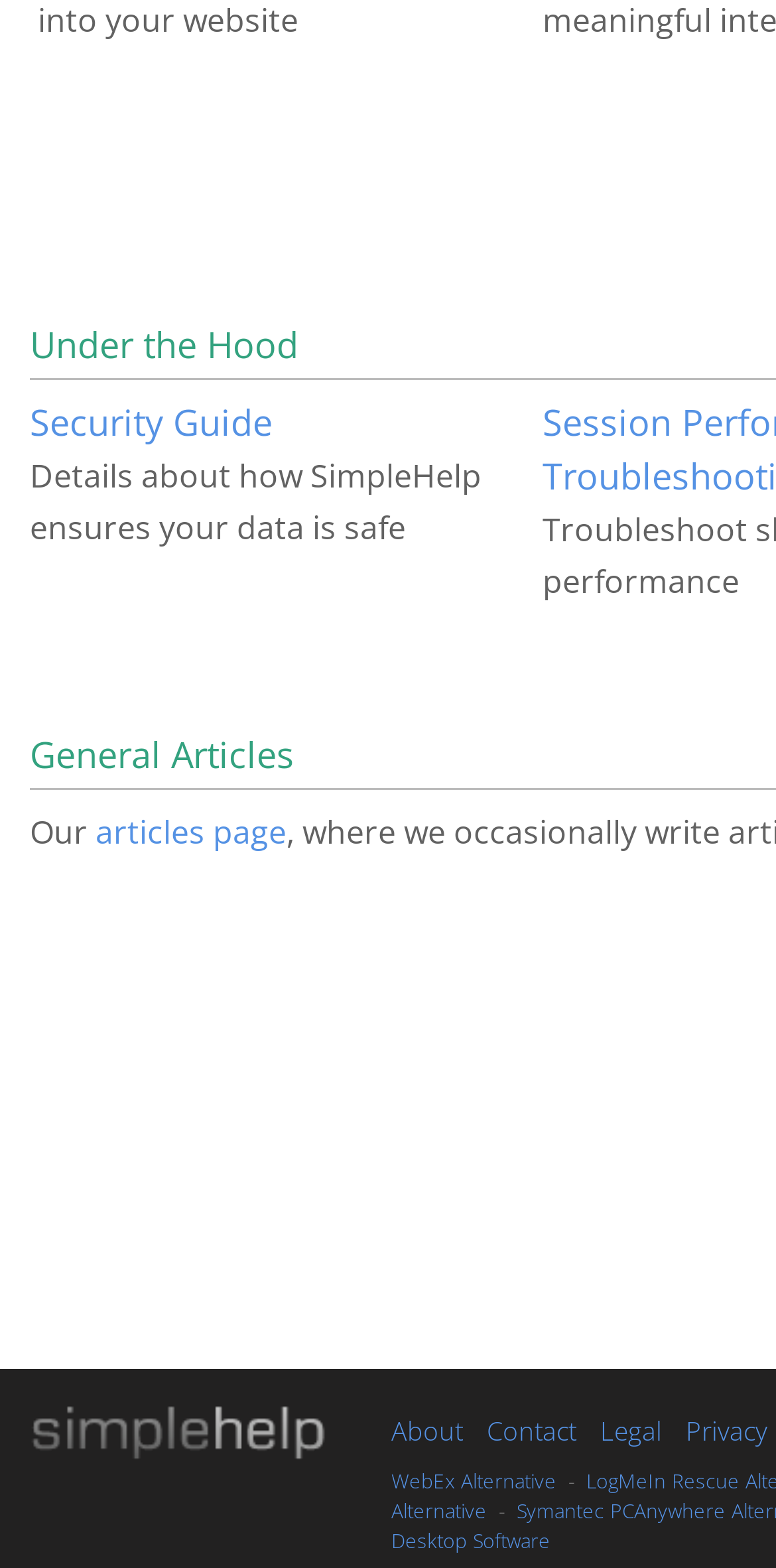What is the topic of the Security Guide?
Identify the answer in the screenshot and reply with a single word or phrase.

Data Safety